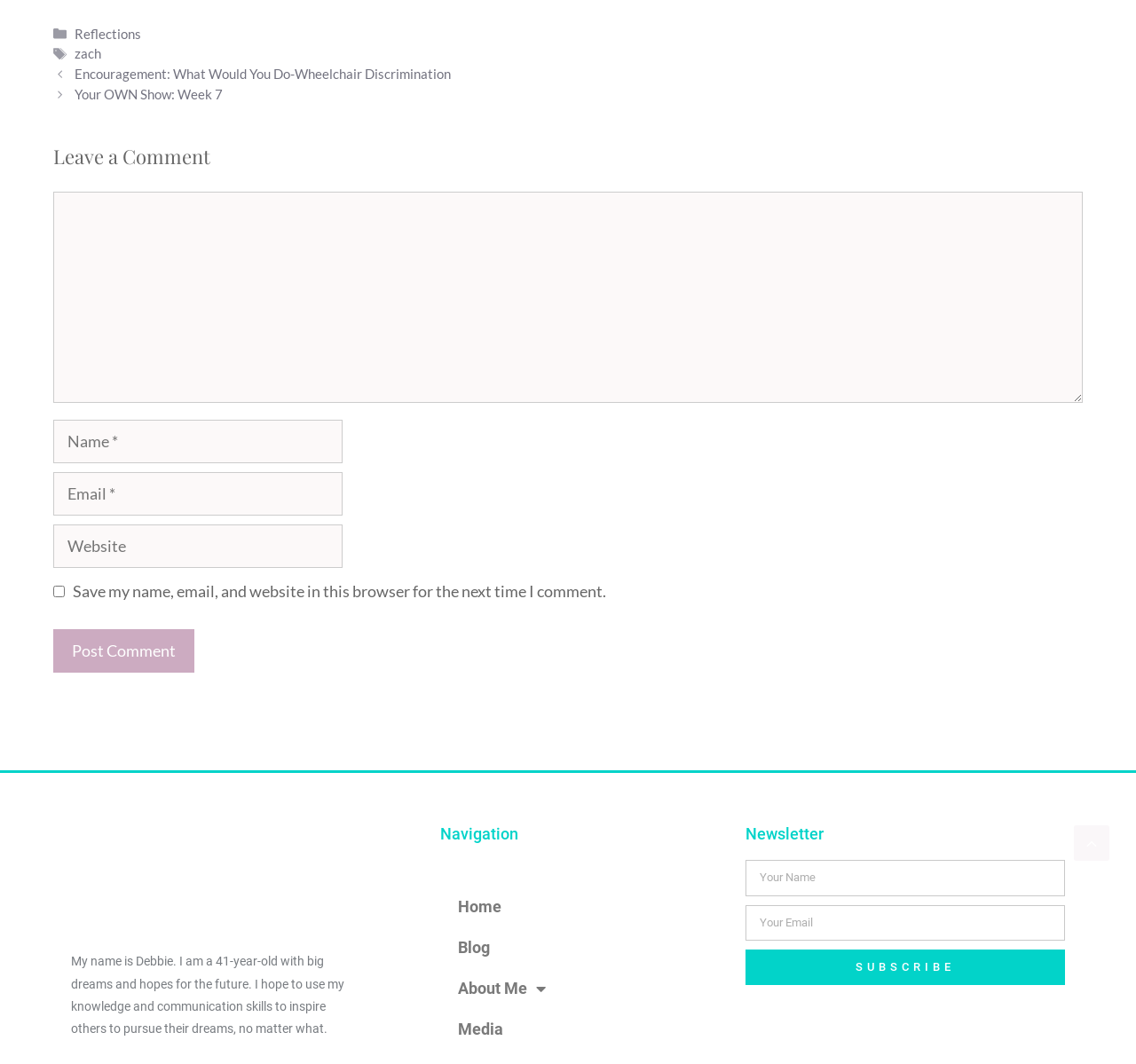Specify the bounding box coordinates of the area to click in order to execute this command: 'Click on the DigiStatement logo'. The coordinates should consist of four float numbers ranging from 0 to 1, and should be formatted as [left, top, right, bottom].

None